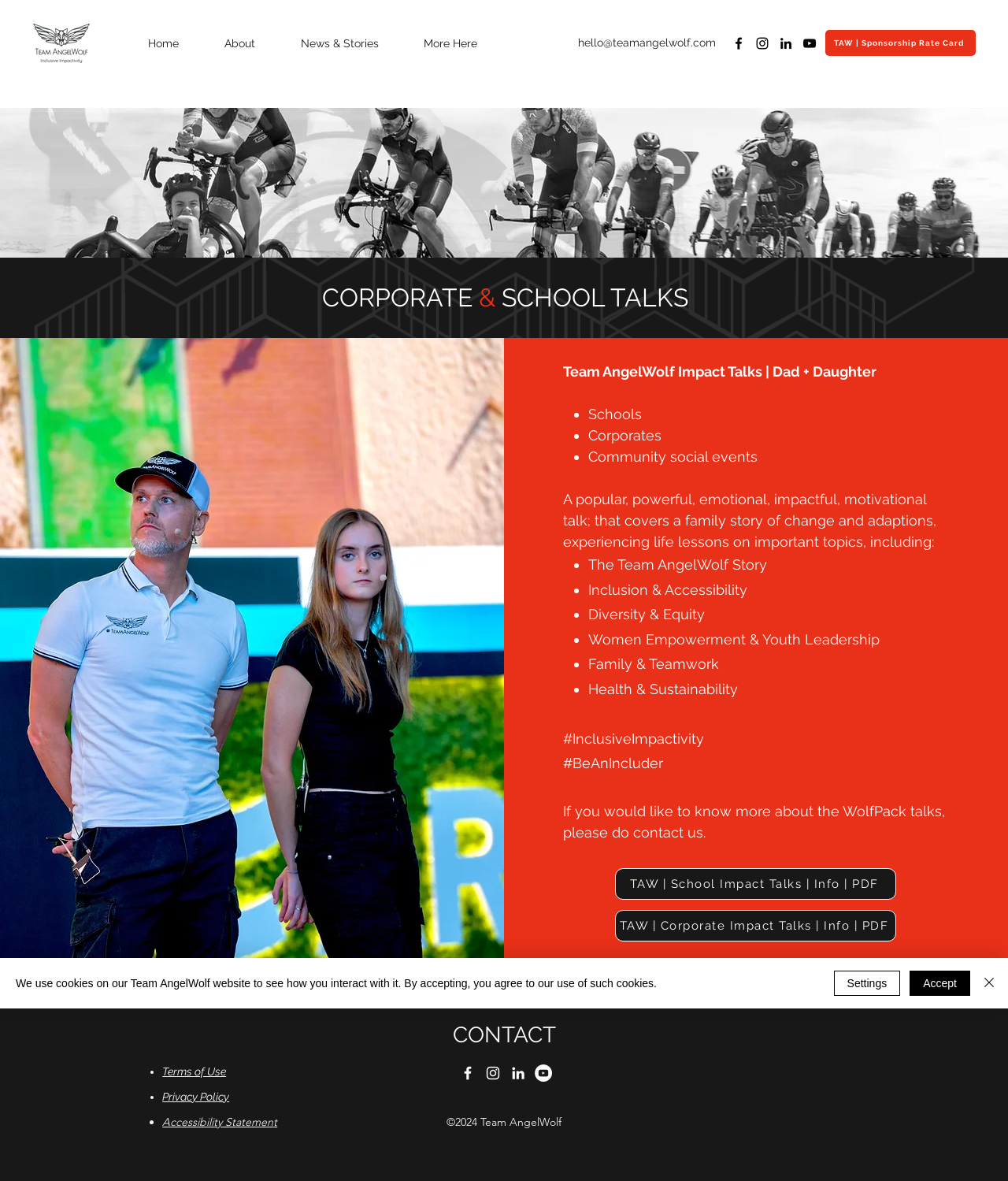Explain the webpage in detail, including its primary components.

This webpage is about Team Angel Wolf's corporate and school talks. At the top left corner, there is a logo of Team Angel Wolf. Next to it, there is a navigation menu with links to "Home", "About", "News & Stories", and "More Here". On the top right corner, there is a contact email address and a social bar with links to Facebook, Instagram, LinkedIn, and YouTube.

Below the navigation menu, there is a main section with a heading "CORPORATE & SCHOOL TALKS" and an image related to the topic. Underneath, there is a brief description of the talks, which are about a family story of change and adaptations, covering important topics such as inclusion, diversity, and empowerment.

The main section is divided into two columns. The left column lists the topics covered in the talks, including schools, corporates, community social events, and more. The right column provides a brief description of each topic.

At the bottom of the main section, there are two links to download PDFs about the school impact talks and corporate impact talks. Below that, there is a "CONTACT" section with links to "Terms of Use", "Privacy Policy", and "Accessibility Statement".

On the bottom left corner, there is a social bar with links to Facebook, Instagram, LinkedIn, and YouTube. On the bottom right corner, there is a copyright notice "©2024 Team AngelWolf".

Finally, there is a cookie alert at the bottom of the page, which informs users that the website uses cookies to track interactions. The alert provides options to accept, settings, or close the notification.